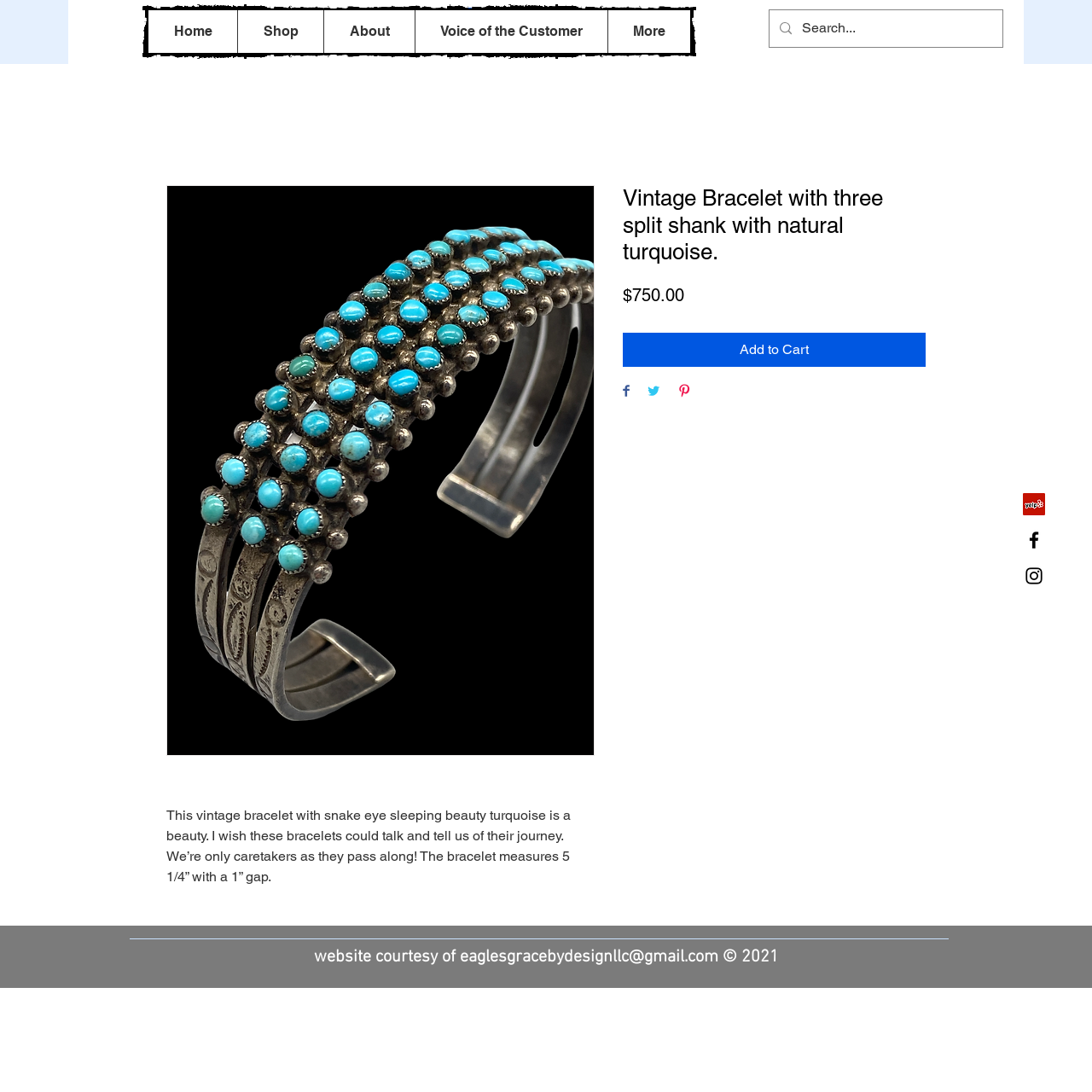What is the gap size of the vintage bracelet?
We need a detailed and meticulous answer to the question.

I found the gap size of the vintage bracelet by reading the product description, which is located in the article section of the webpage. The description states that the bracelet measures 5 1/4 inches with a 1-inch gap.